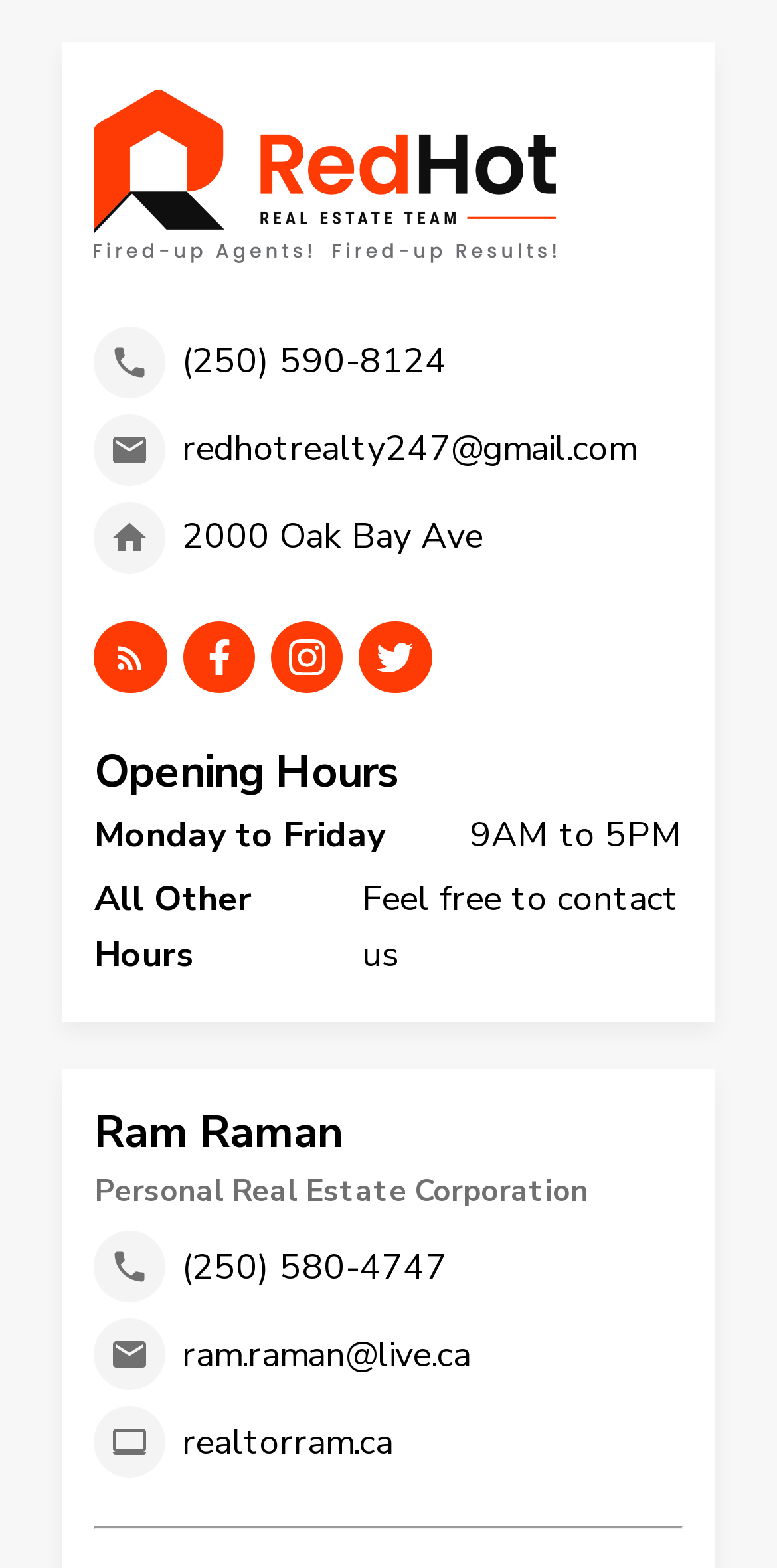Predict the bounding box of the UI element that fits this description: "Request A Quote".

None